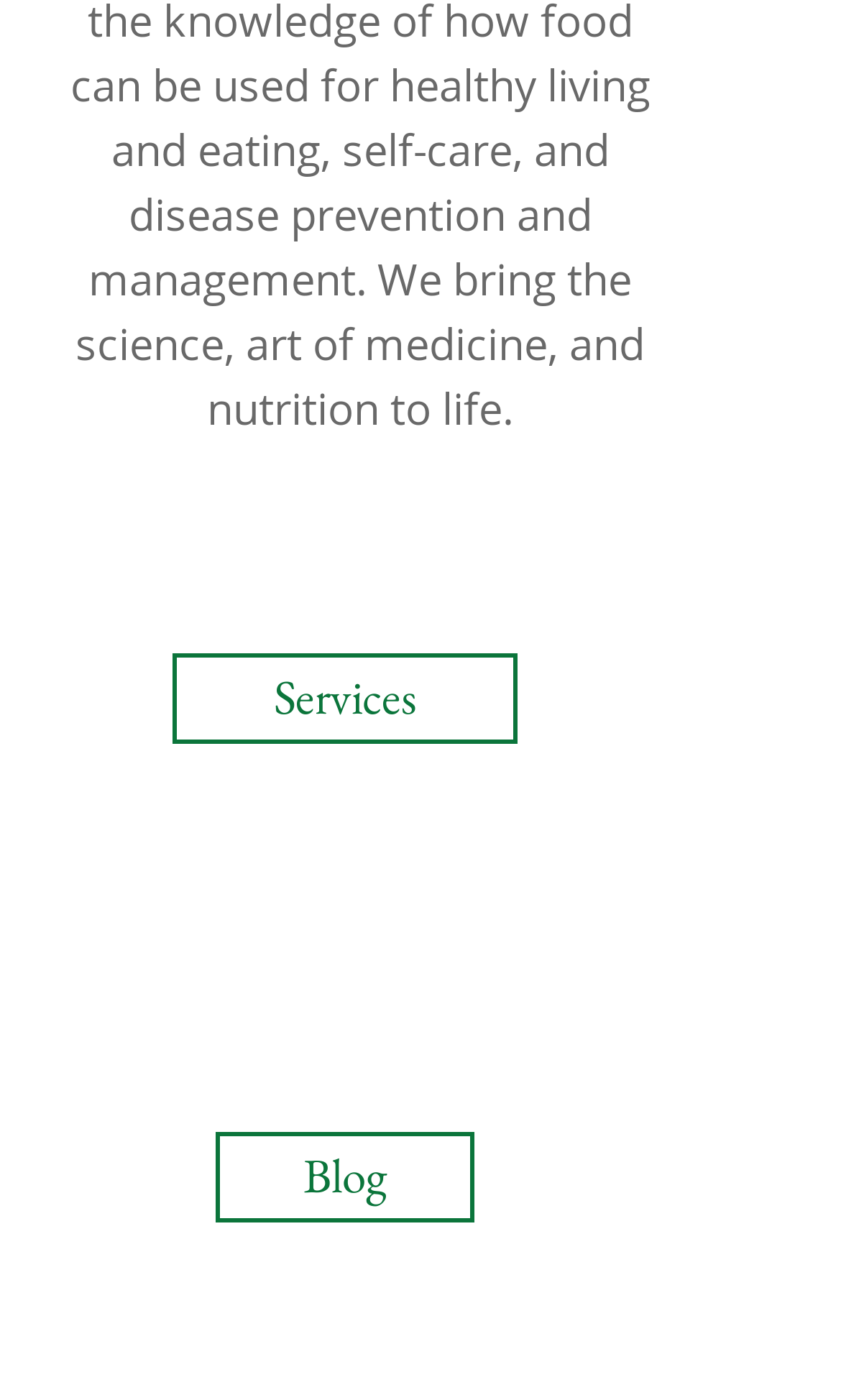For the element described, predict the bounding box coordinates as (top-left x, top-left y, bottom-right x, bottom-right y). All values should be between 0 and 1. Element description: Blog

[0.256, 0.809, 0.564, 0.873]